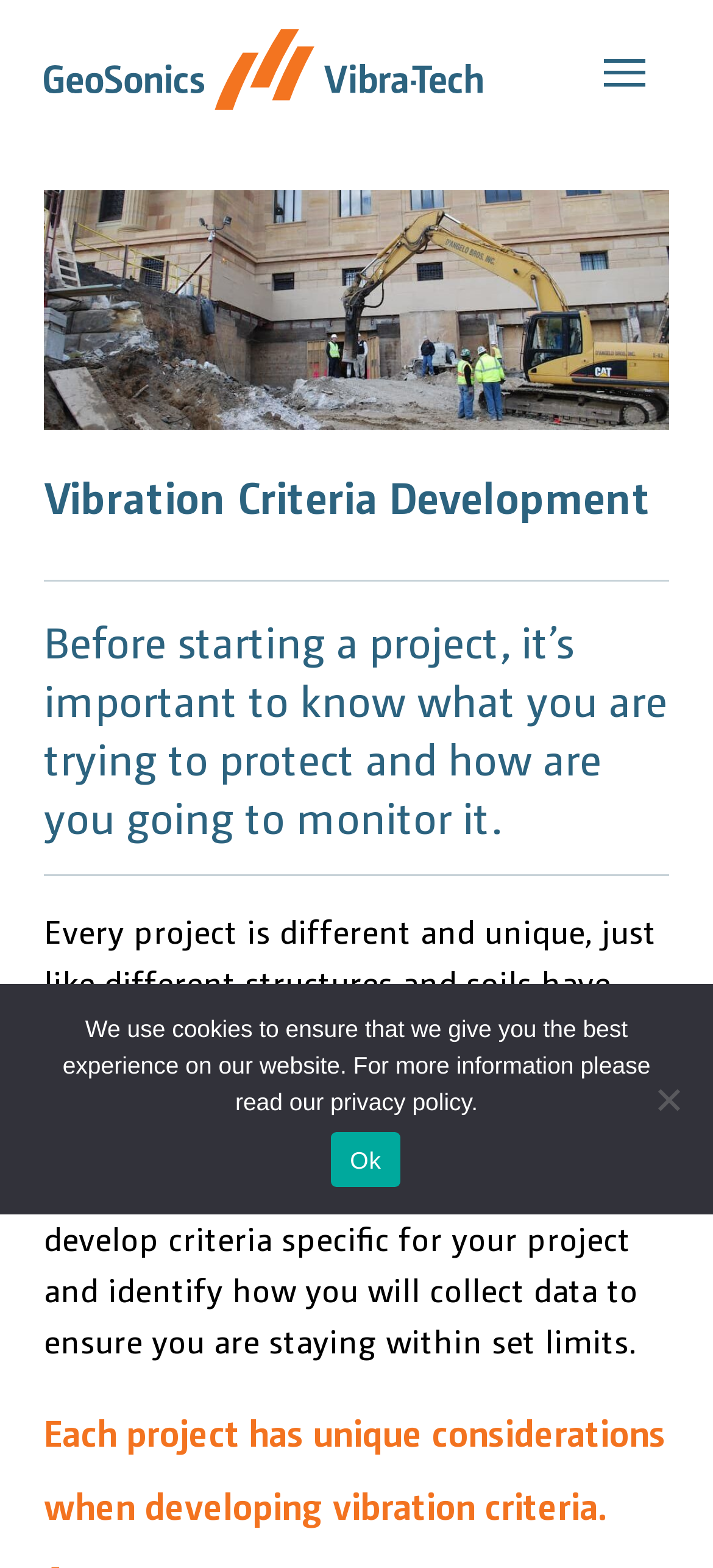Extract the bounding box coordinates for the UI element described by the text: "alt="GeoSonics/Vibra-Tech"". The coordinates should be in the form of [left, top, right, bottom] with values between 0 and 1.

[0.062, 0.019, 0.677, 0.07]